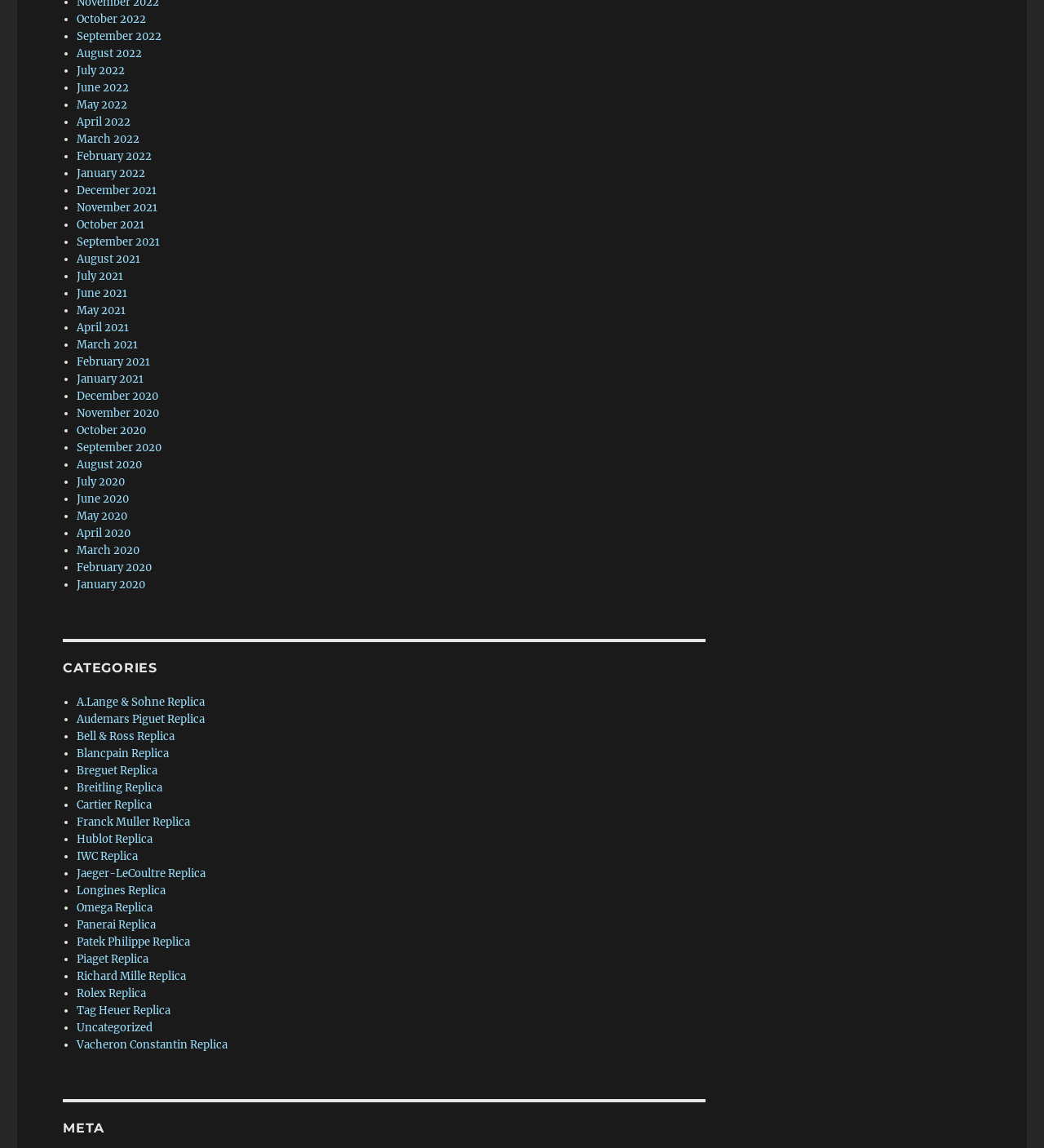Identify the bounding box coordinates for the element you need to click to achieve the following task: "Go to January 2022". The coordinates must be four float values ranging from 0 to 1, formatted as [left, top, right, bottom].

[0.073, 0.145, 0.139, 0.157]